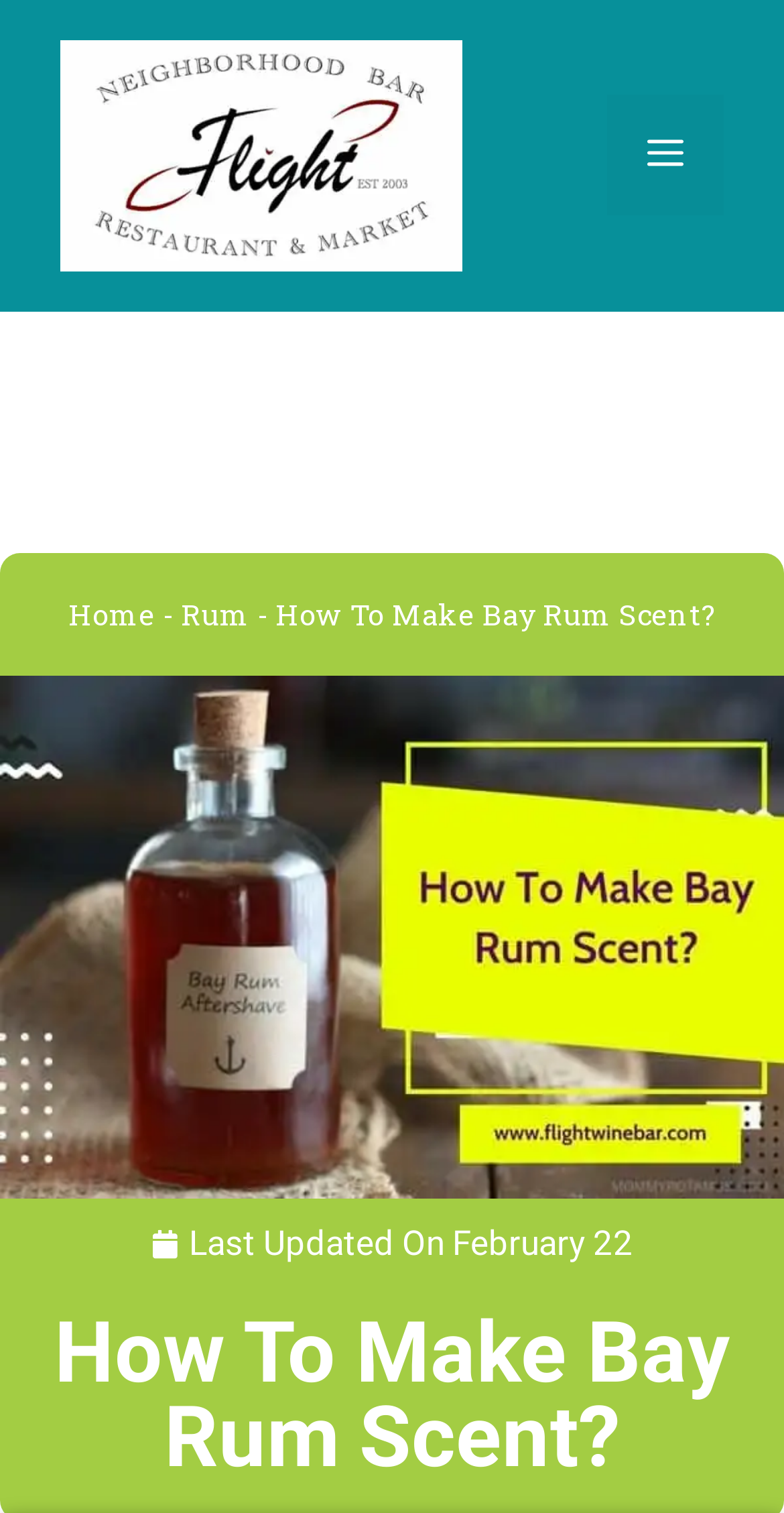From the image, can you give a detailed response to the question below:
What is the main topic of the webpage?

The heading element with the text 'How To Make Bay Rum Scent?' has a large bounding box, indicating that it is a prominent element on the webpage, and the content of the heading suggests that the main topic of the webpage is related to Bay Rum Scent.